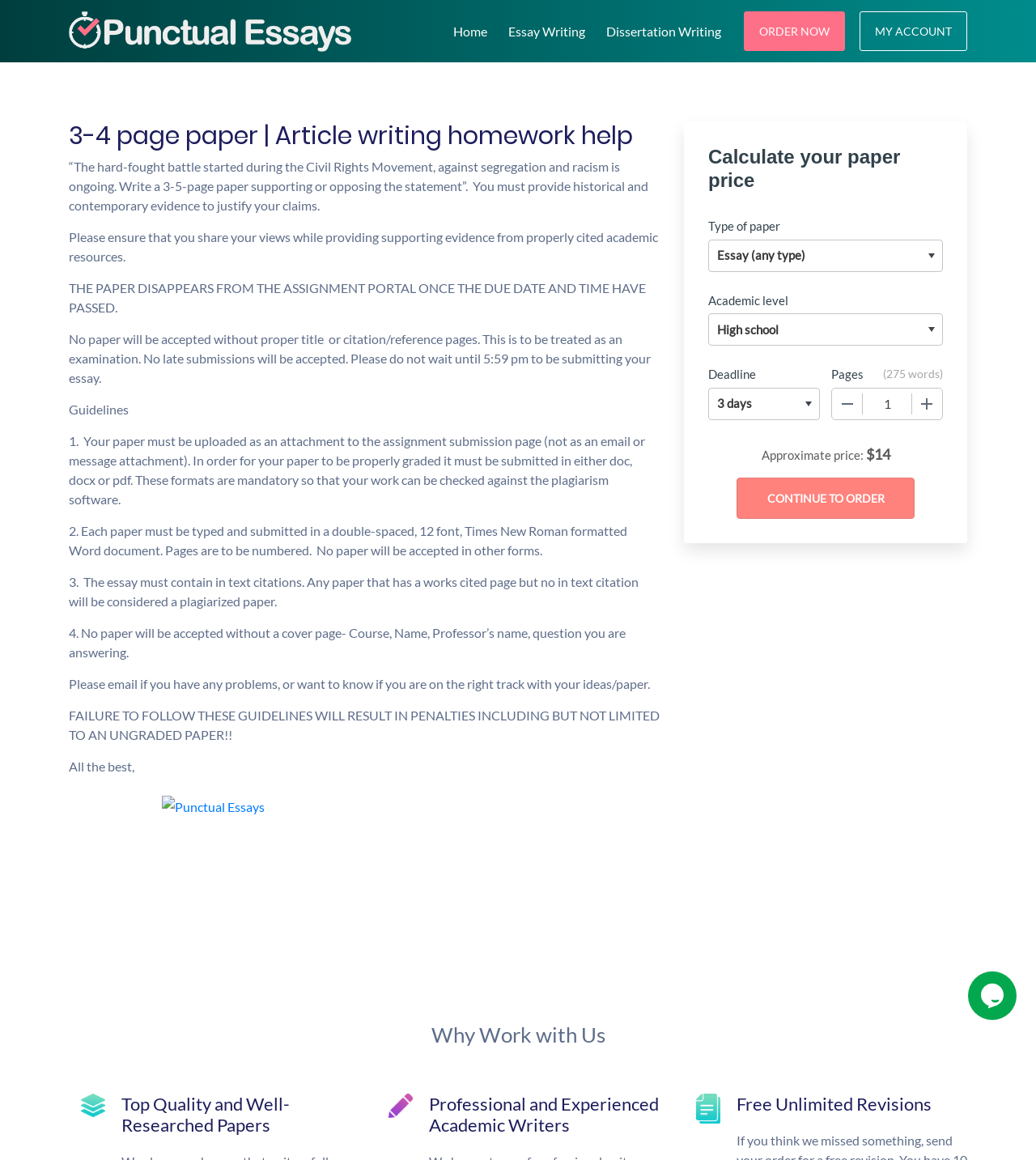Please indicate the bounding box coordinates for the clickable area to complete the following task: "Click the Home link". The coordinates should be specified as four float numbers between 0 and 1, i.e., [left, top, right, bottom].

[0.431, 0.017, 0.477, 0.033]